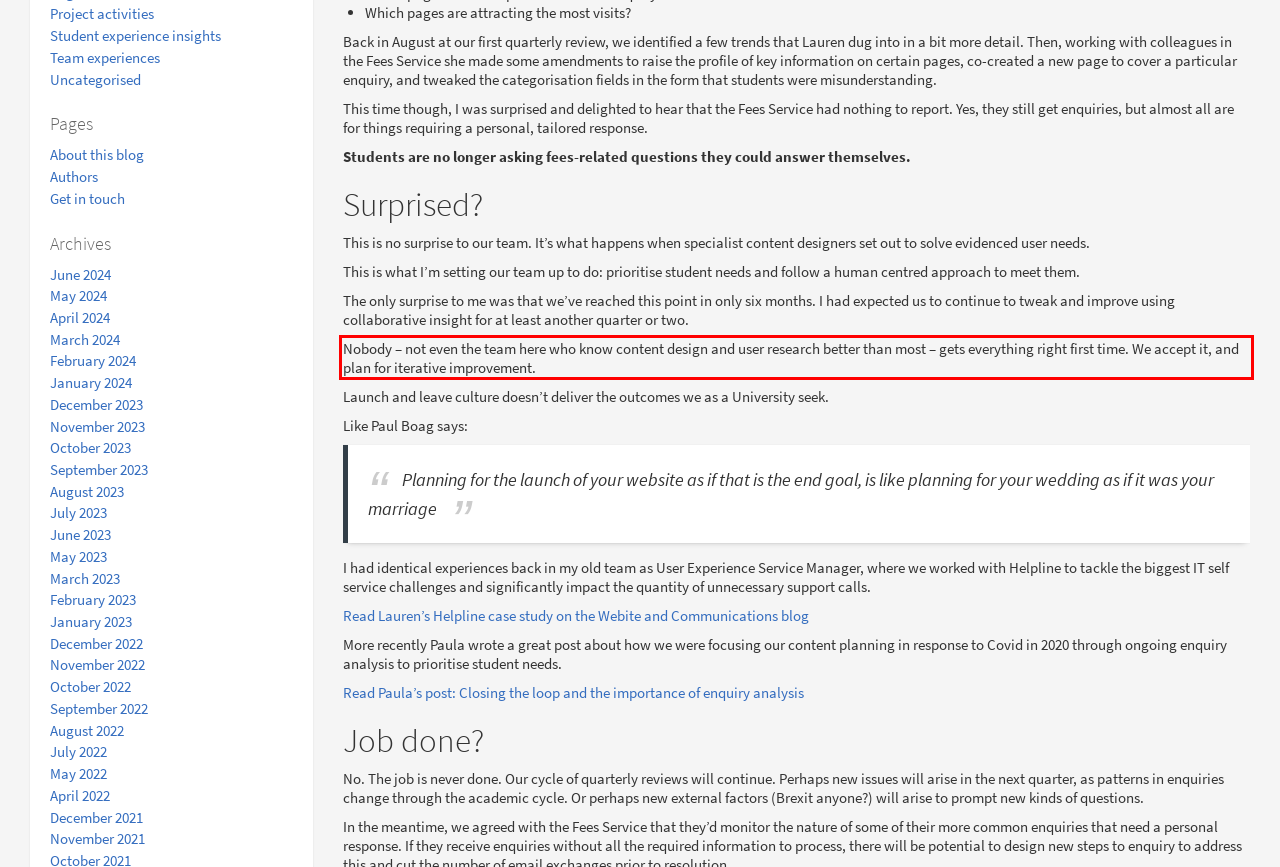Given a webpage screenshot, locate the red bounding box and extract the text content found inside it.

Nobody – not even the team here who know content design and user research better than most – gets everything right first time. We accept it, and plan for iterative improvement.